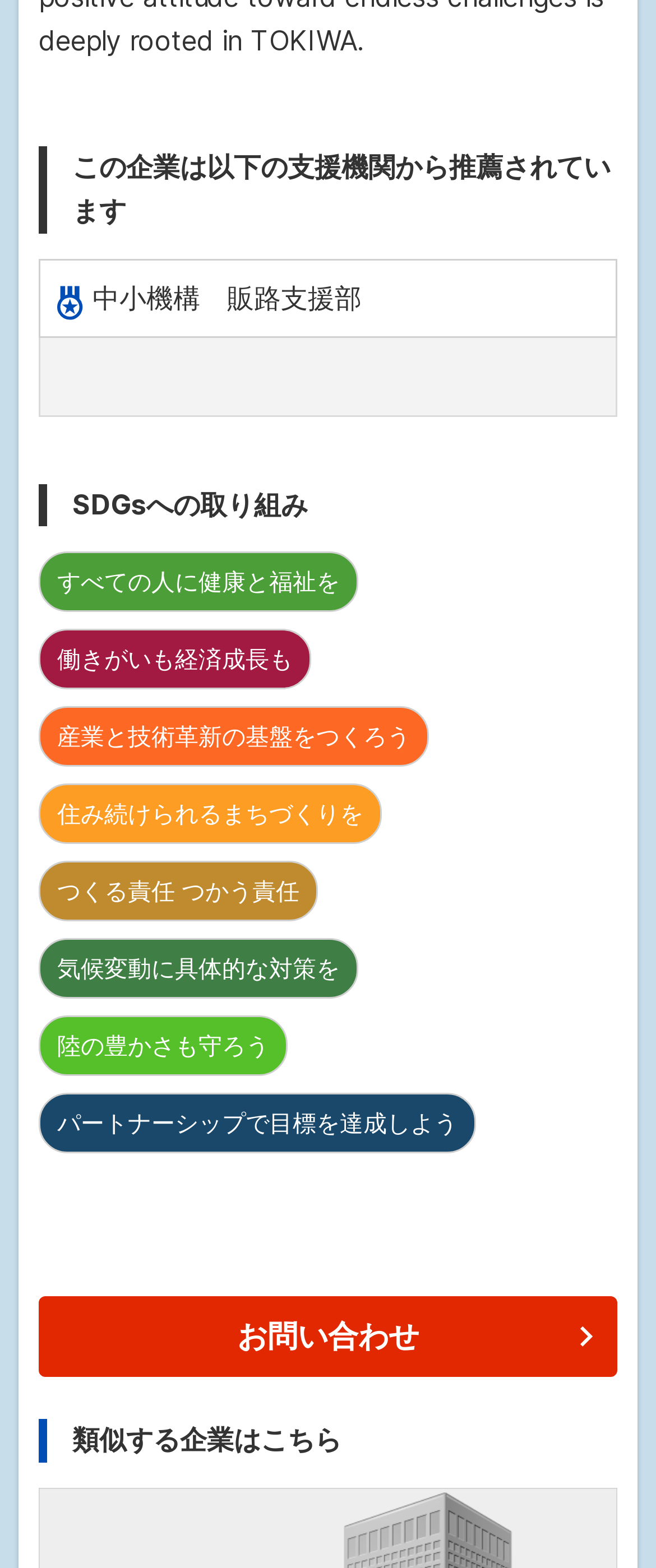How many images are on the page?
Answer with a single word or phrase by referring to the visual content.

2